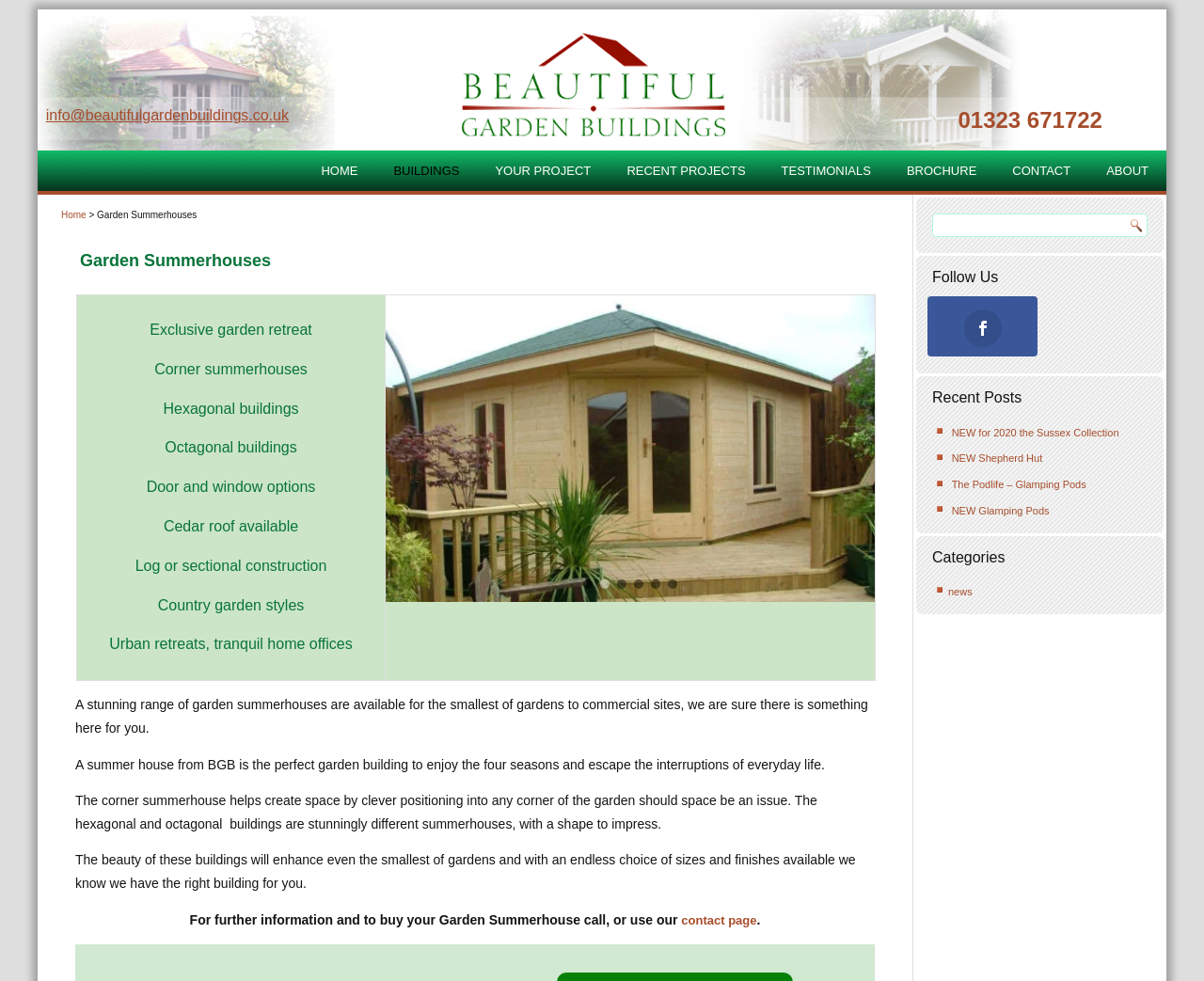Determine the bounding box of the UI element mentioned here: "Your Project". The coordinates must be in the format [left, top, right, bottom] with values ranging from 0 to 1.

[0.398, 0.153, 0.504, 0.195]